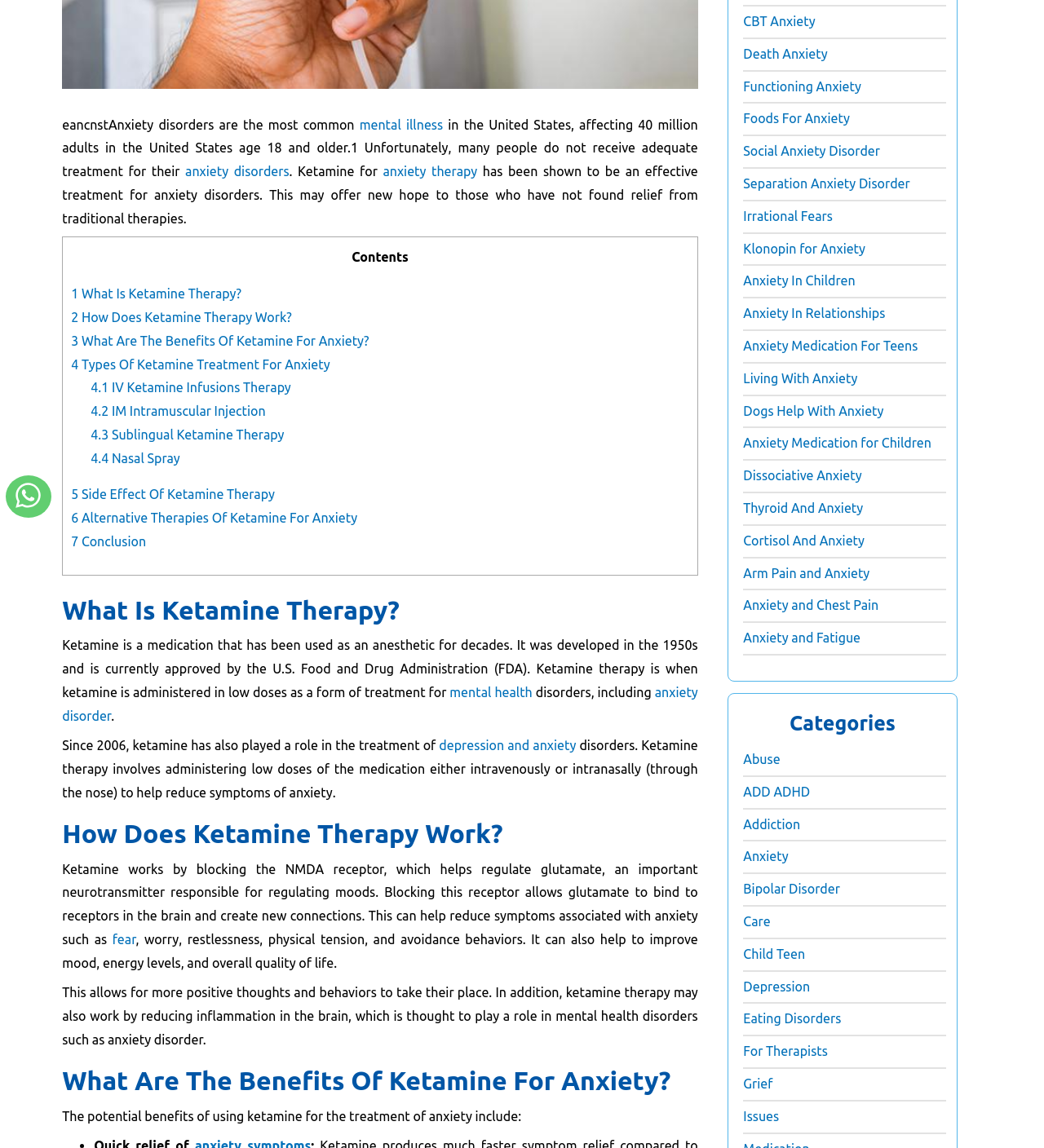Provide the bounding box for the UI element matching this description: "Care".

[0.712, 0.796, 0.738, 0.809]